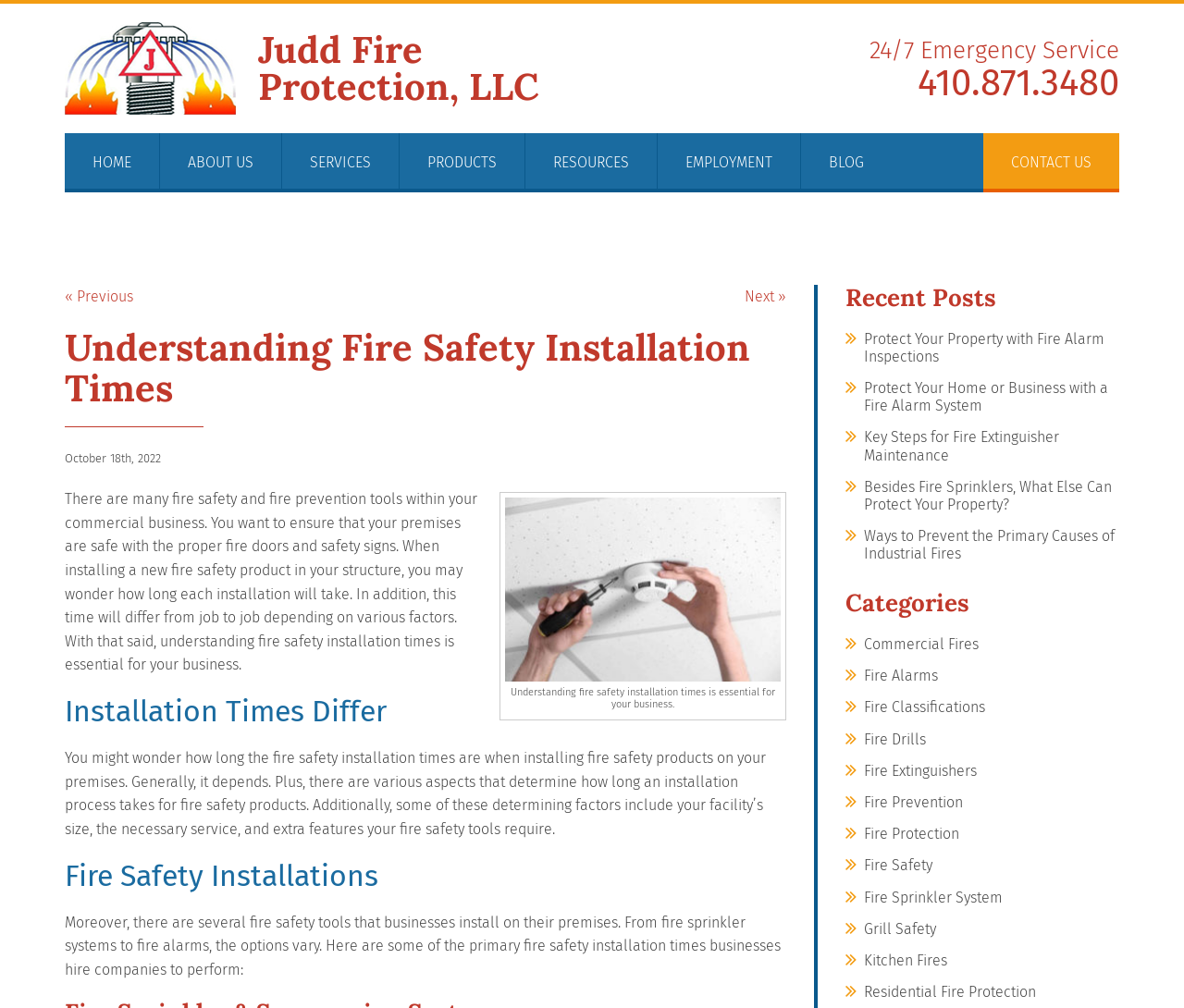Using the element description: "parent_node: GO aria-label="Email" name="contact[email]" placeholder="Email"", determine the bounding box coordinates. The coordinates should be in the format [left, top, right, bottom], with values between 0 and 1.

None